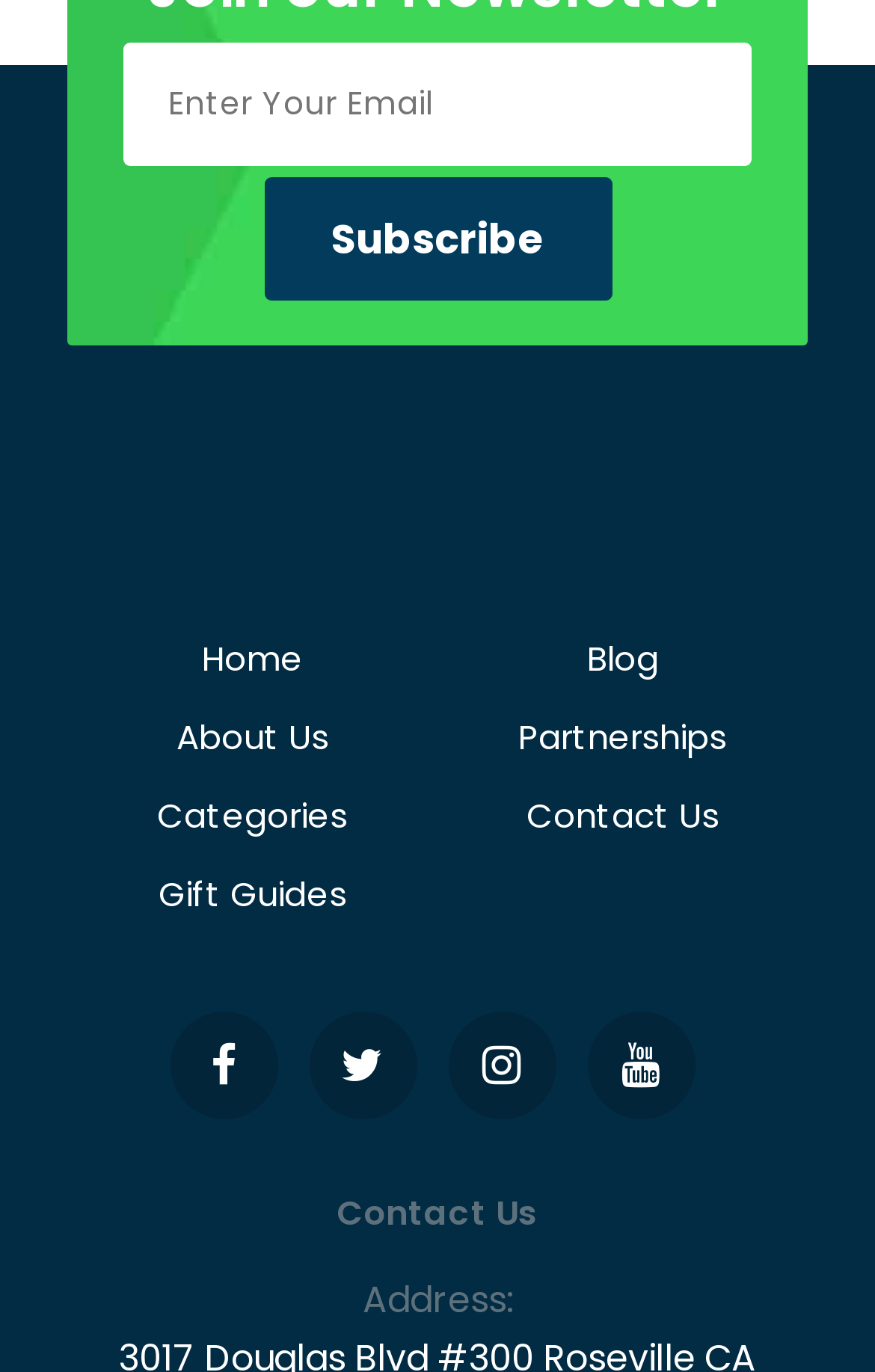Please identify the bounding box coordinates of the clickable area that will fulfill the following instruction: "Click Subscribe". The coordinates should be in the format of four float numbers between 0 and 1, i.e., [left, top, right, bottom].

[0.301, 0.13, 0.699, 0.22]